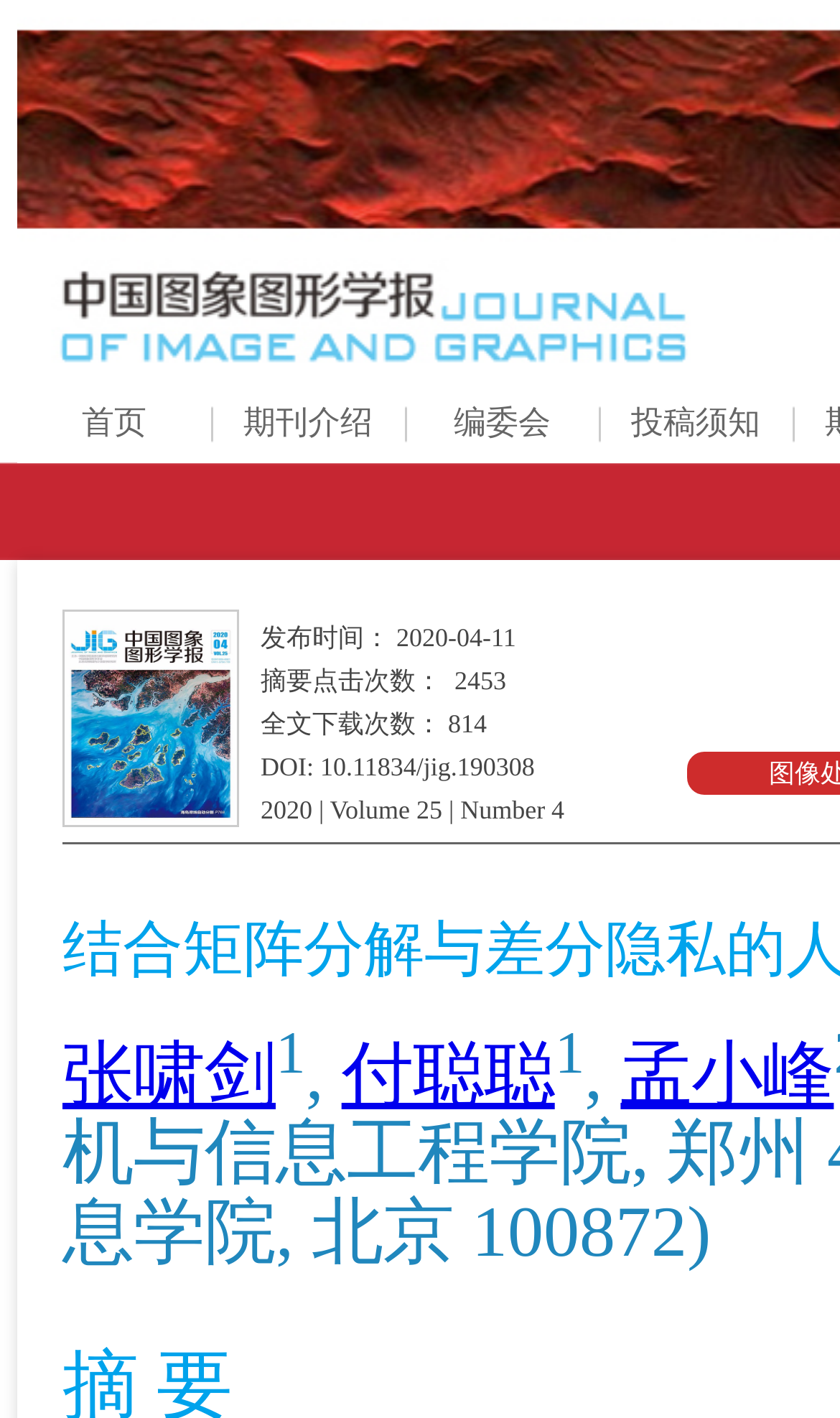Can you provide the bounding box coordinates for the element that should be clicked to implement the instruction: "go to homepage"?

[0.021, 0.272, 0.251, 0.327]